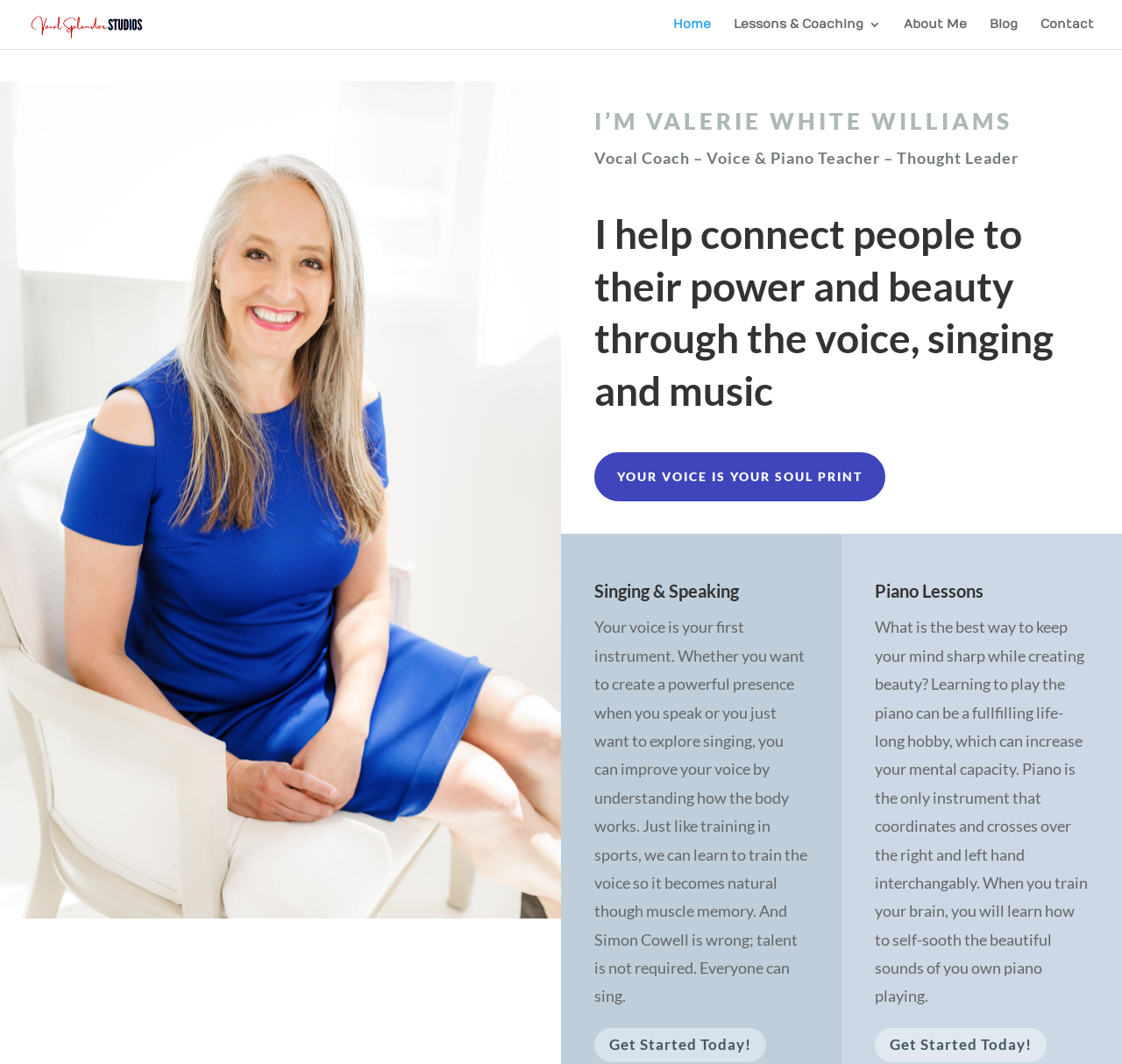Given the description "About Me", provide the bounding box coordinates of the corresponding UI element.

[0.805, 0.017, 0.862, 0.046]